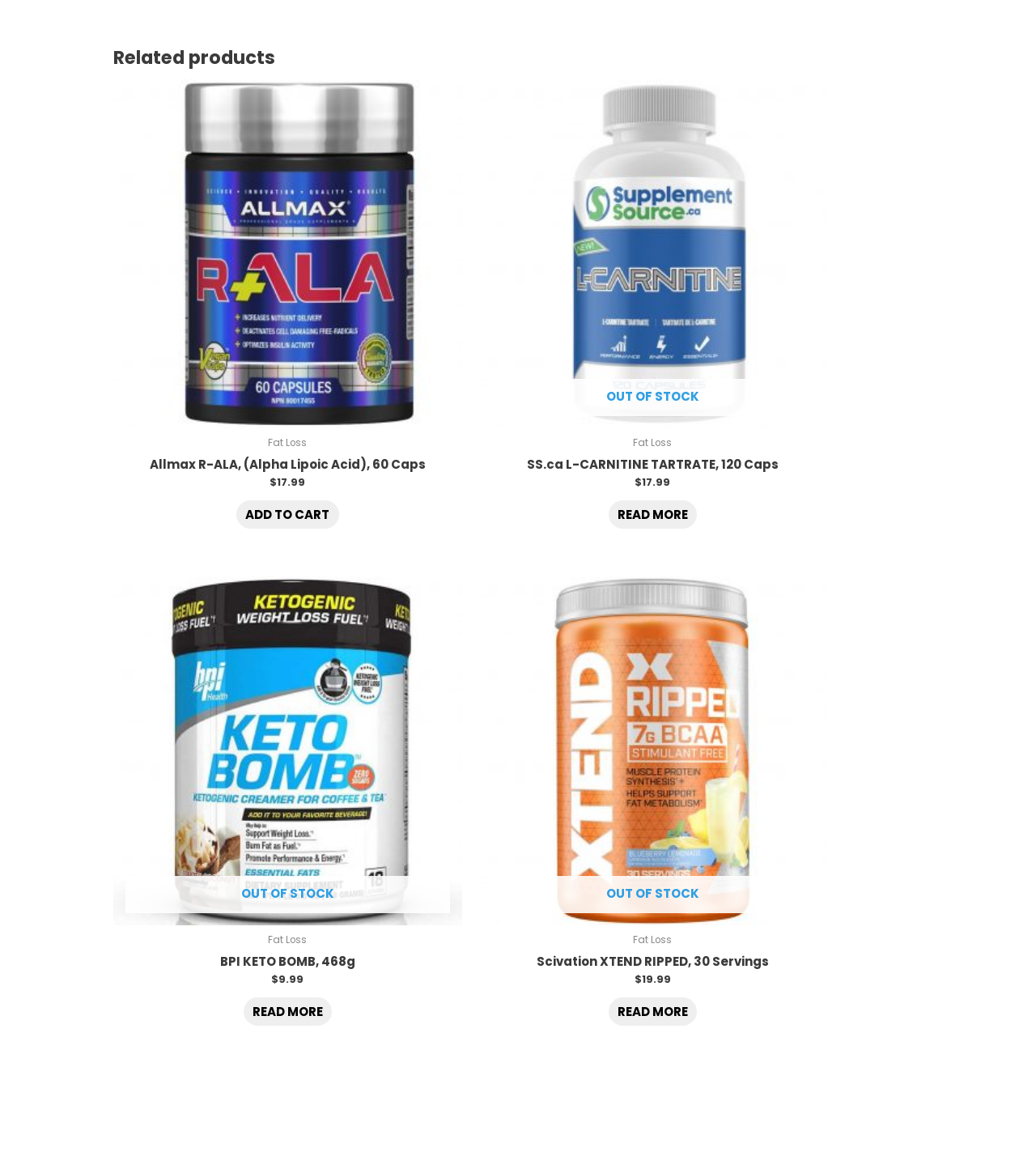How many products are listed under 'Related products'?
Give a detailed response to the question by analyzing the screenshot.

I counted the number of product links under the 'Related products' heading, which are 'Allmax R-ALA, (Alpha Lipoic Acid), 60 Caps', 'SS.ca L-CARNITINE TARTRATE, 120 Caps', 'BPI KETO BOMB, 468g', and 'Scivation XTEND RIPPED, 30 Servings'.